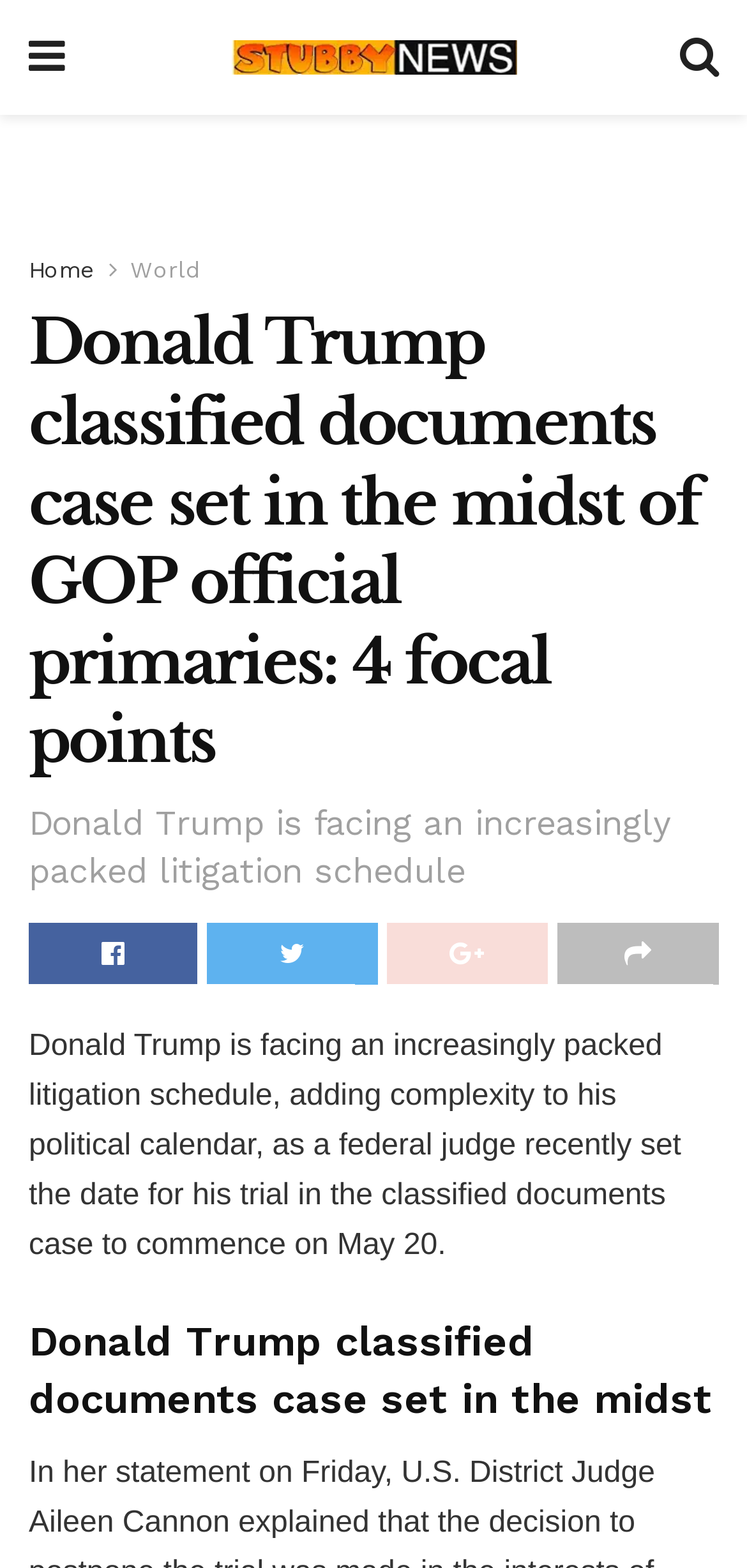Provide the bounding box for the UI element matching this description: "World".

[0.185, 0.162, 0.282, 0.181]